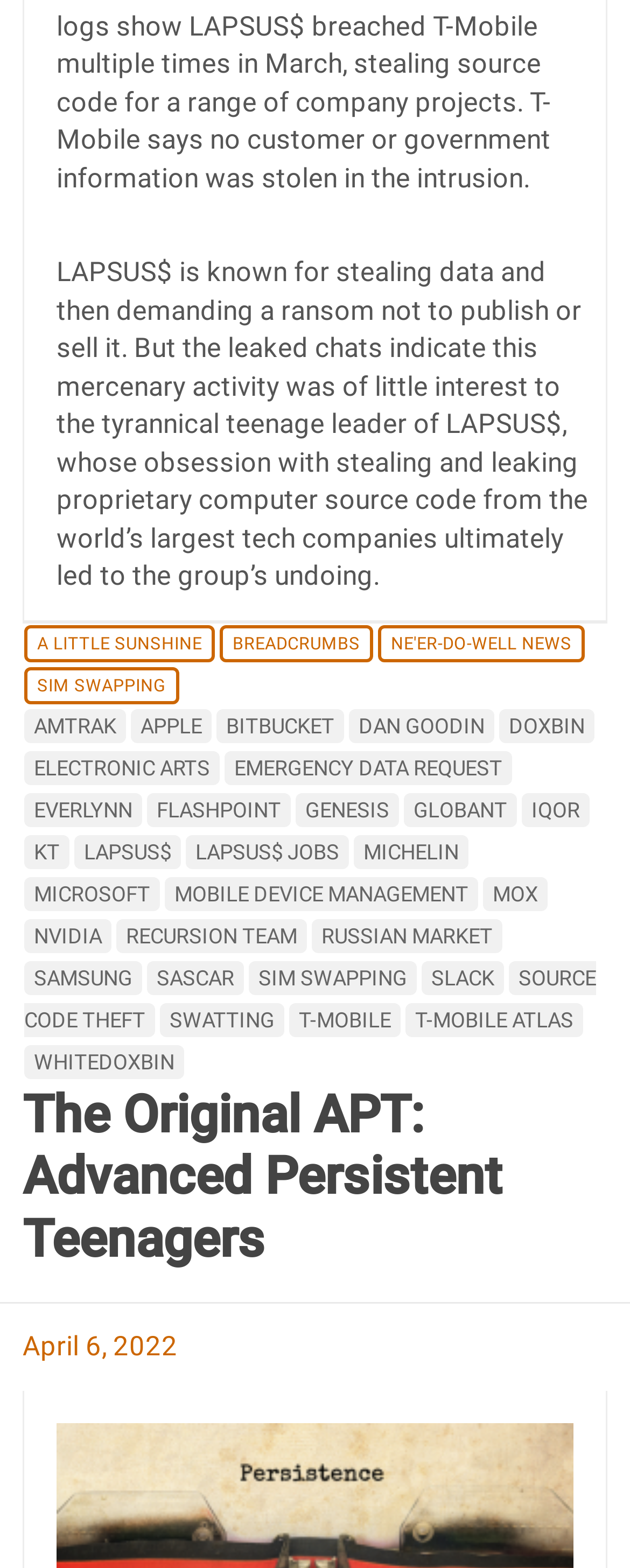What is the topic of the article?
Give a one-word or short phrase answer based on the image.

LAPSUS$